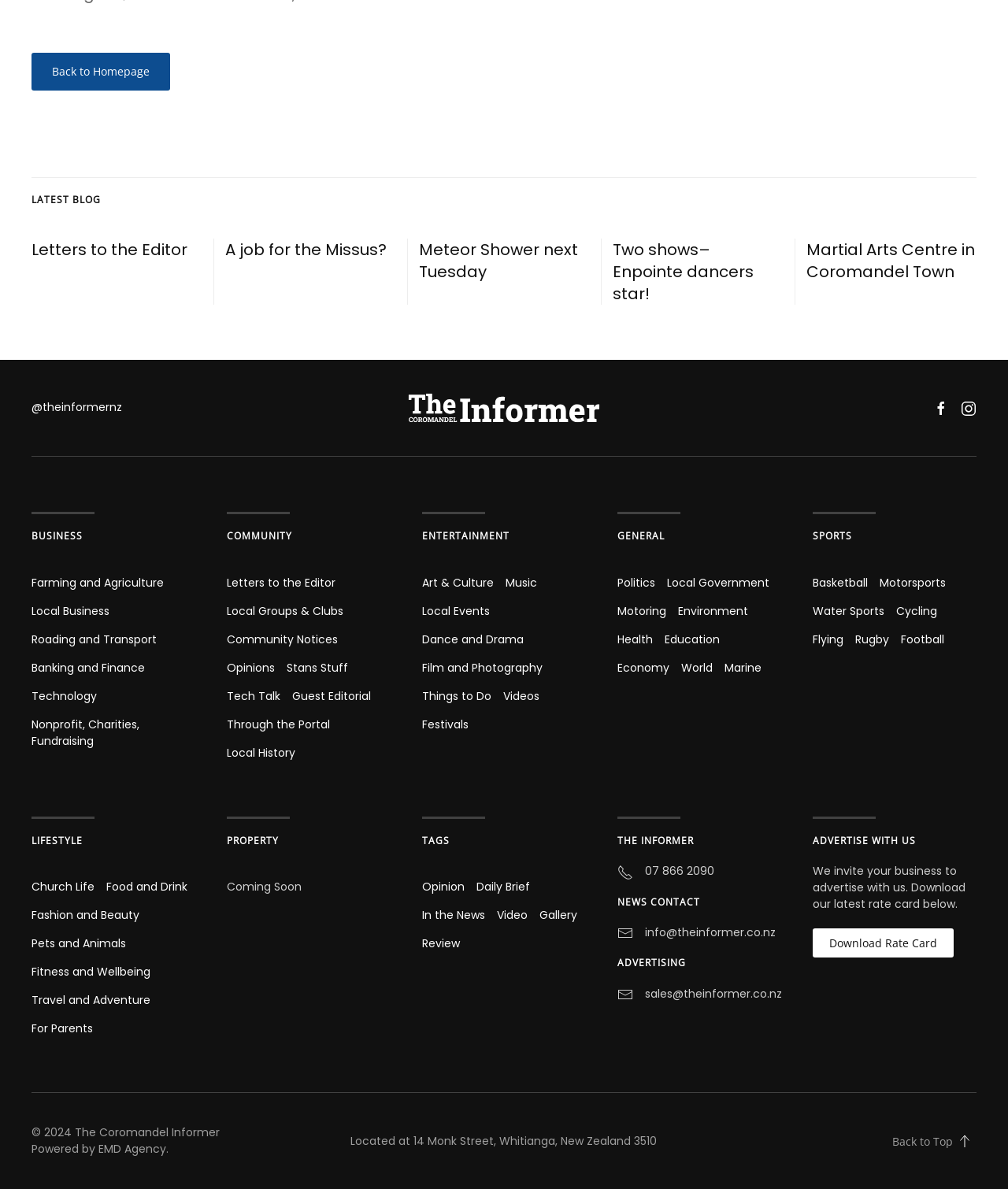Please identify the bounding box coordinates of the element's region that should be clicked to execute the following instruction: "Check 'SPORTS'". The bounding box coordinates must be four float numbers between 0 and 1, i.e., [left, top, right, bottom].

[0.806, 0.445, 0.845, 0.456]